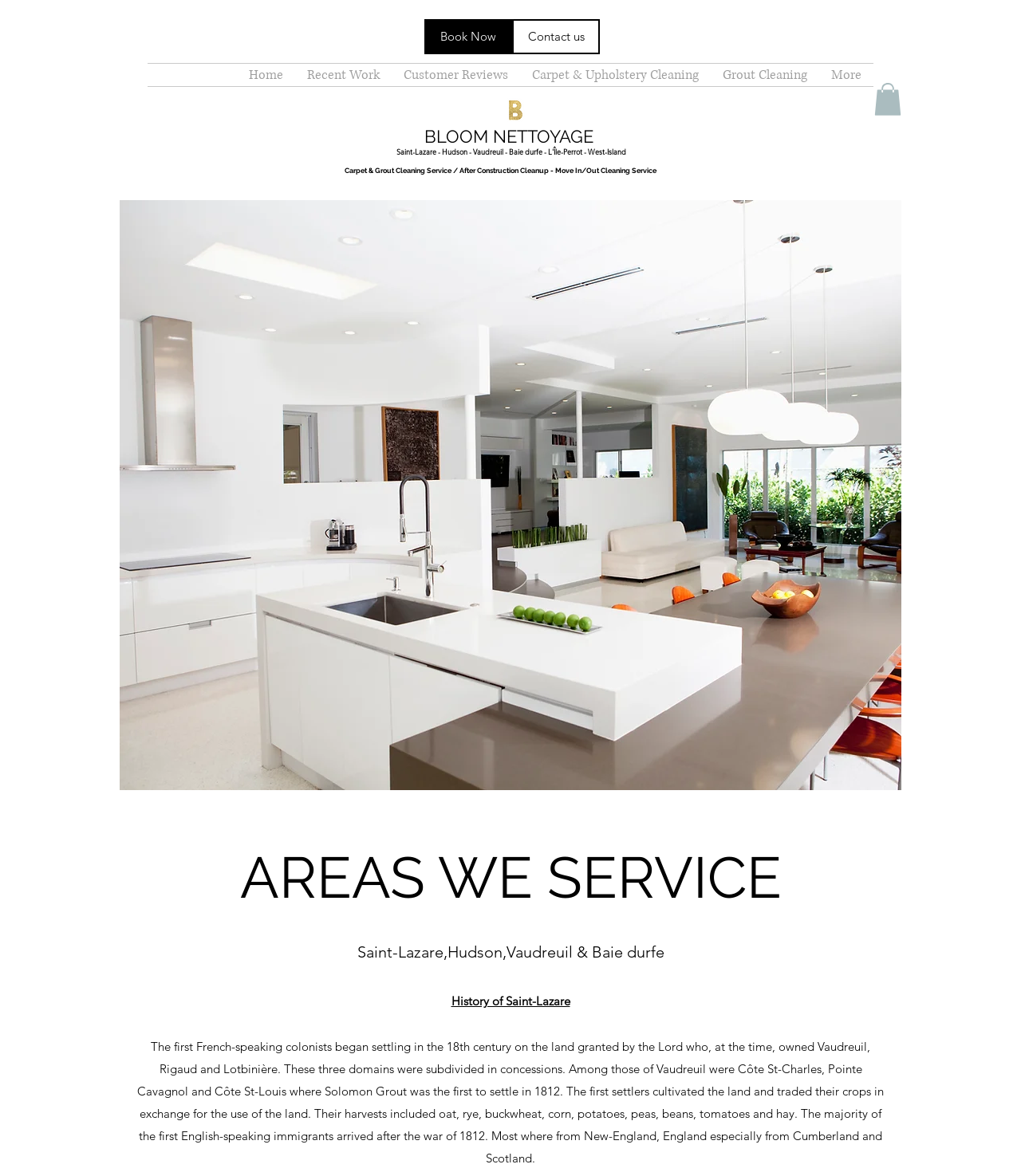Please find the bounding box coordinates of the element that needs to be clicked to perform the following instruction: "Reply to Tim Middleton". The bounding box coordinates should be four float numbers between 0 and 1, represented as [left, top, right, bottom].

None